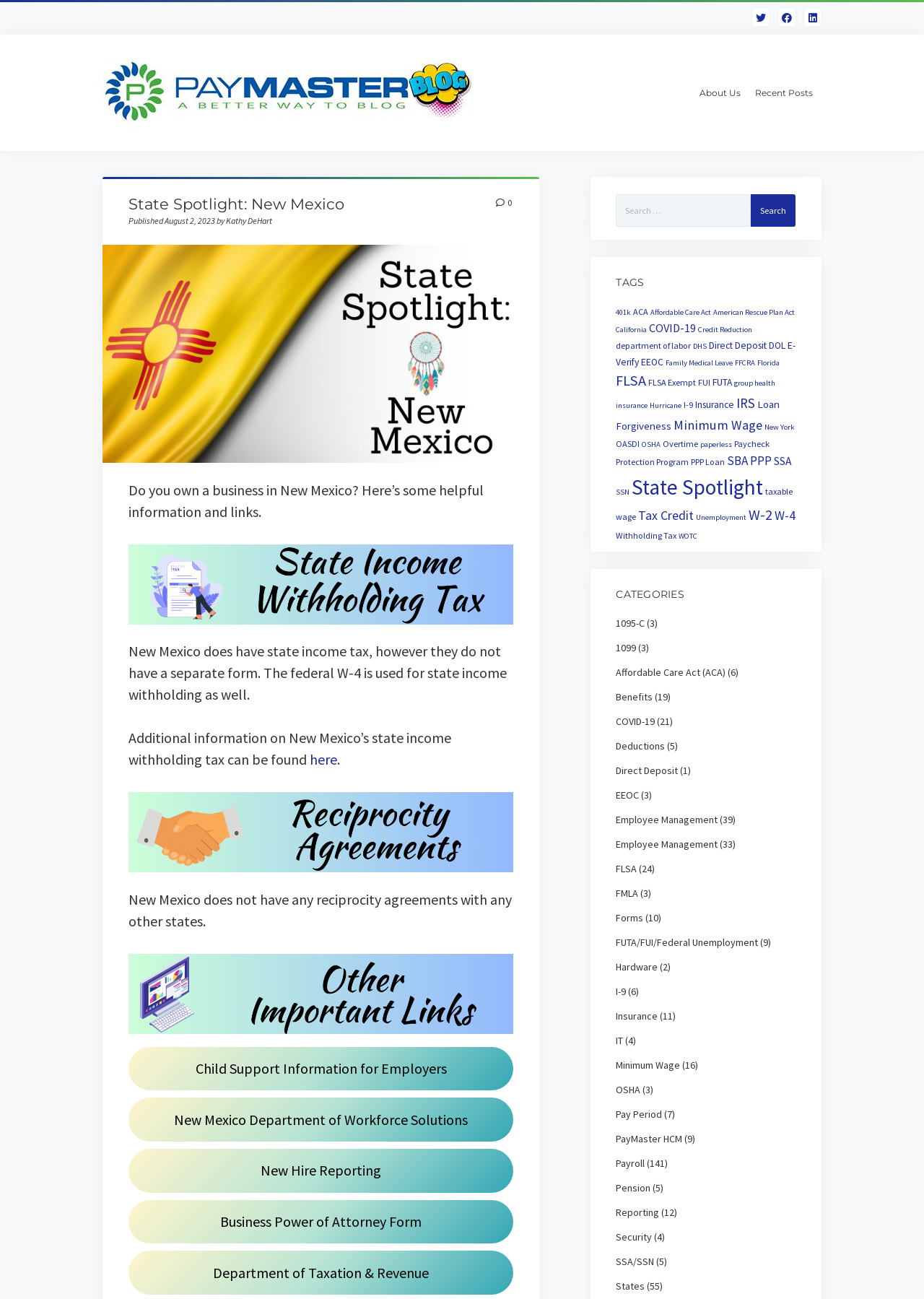How many reciprocity agreements does New Mexico have?
Give a detailed and exhaustive answer to the question.

According to the text 'New Mexico does not have any reciprocity agreements with any other states.', New Mexico does not have any reciprocity agreements.